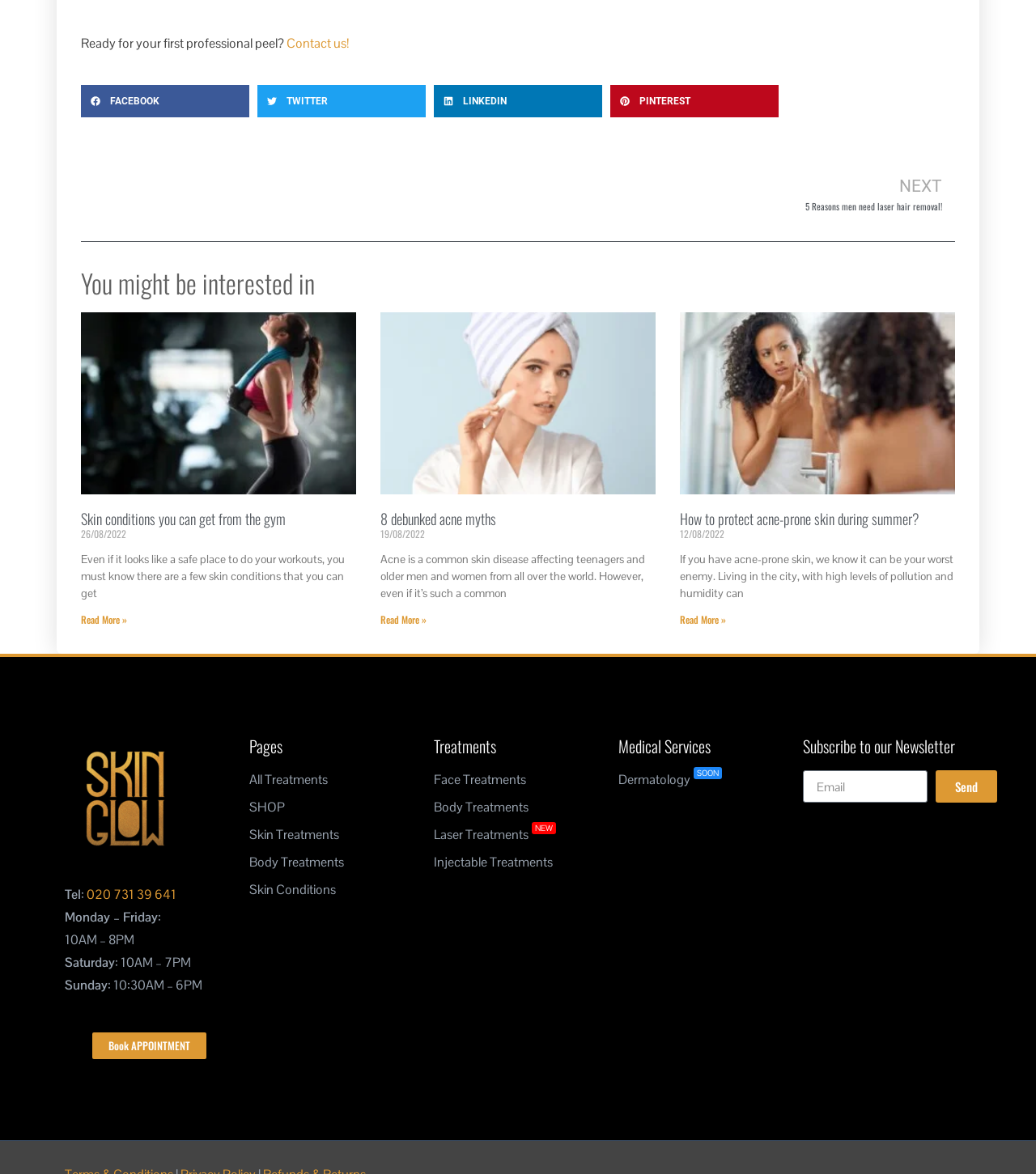What is the phone number to contact? Using the information from the screenshot, answer with a single word or phrase.

020 731 39 641